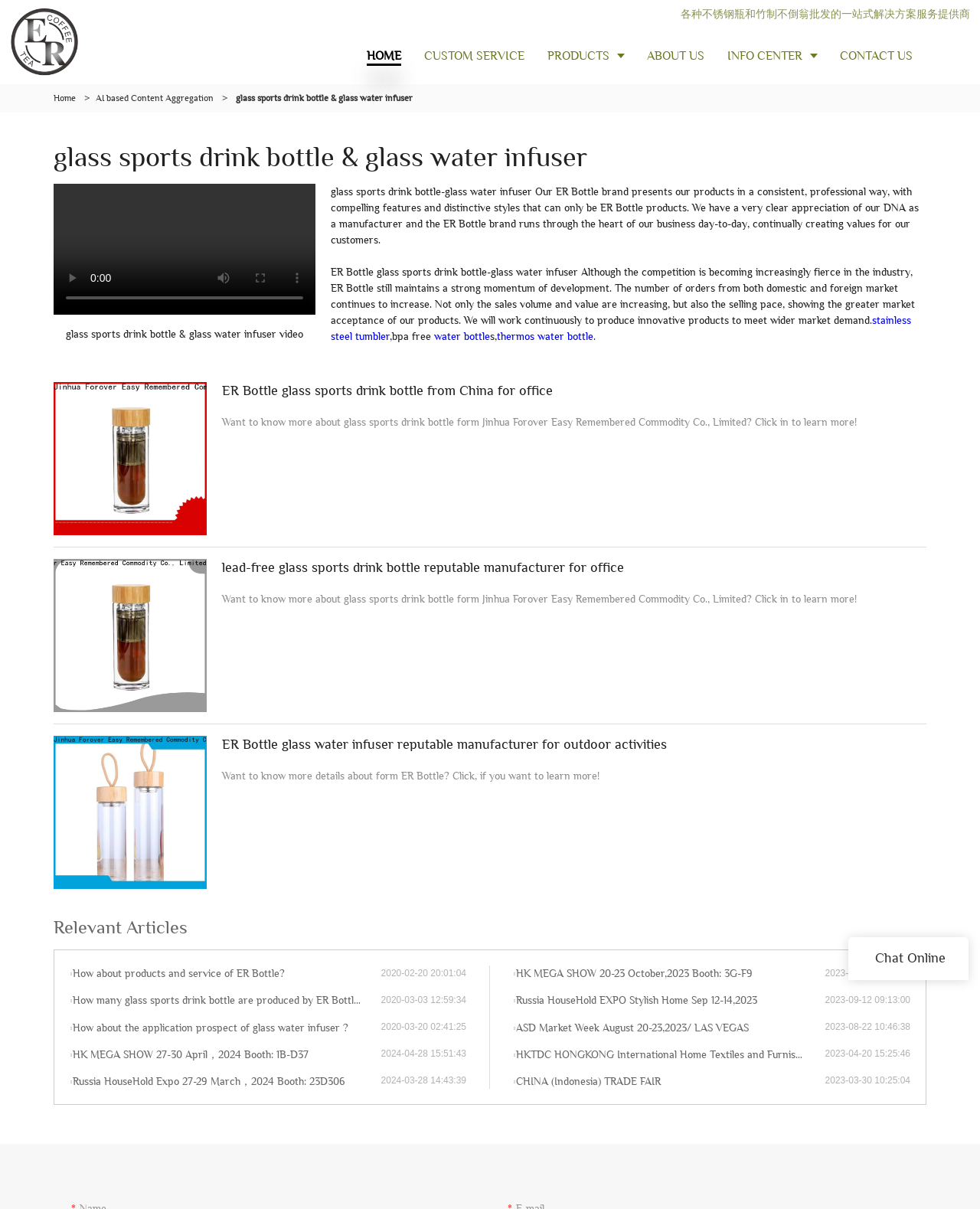Please pinpoint the bounding box coordinates for the region I should click to adhere to this instruction: "Click the HOME link".

None